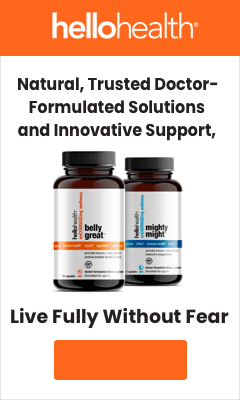Provide a comprehensive description of the image.

The image features a vibrant advertisement for HelloHealth, promoting their doctor-formulated health solutions. Centrally displayed are two bottles of supplements, labeled "belly great" and "mighty might," suggesting a focus on digestive health and overall wellness. The background is minimalistic to enhance the product visuals, while a bold tagline reads, "Live Fully Without Fear," emphasizing a lifestyle of health and vitality. The color palette combines warm tones with eye-catching orange accents, creating an inviting and motivational atmosphere for potential consumers seeking trusted health products.